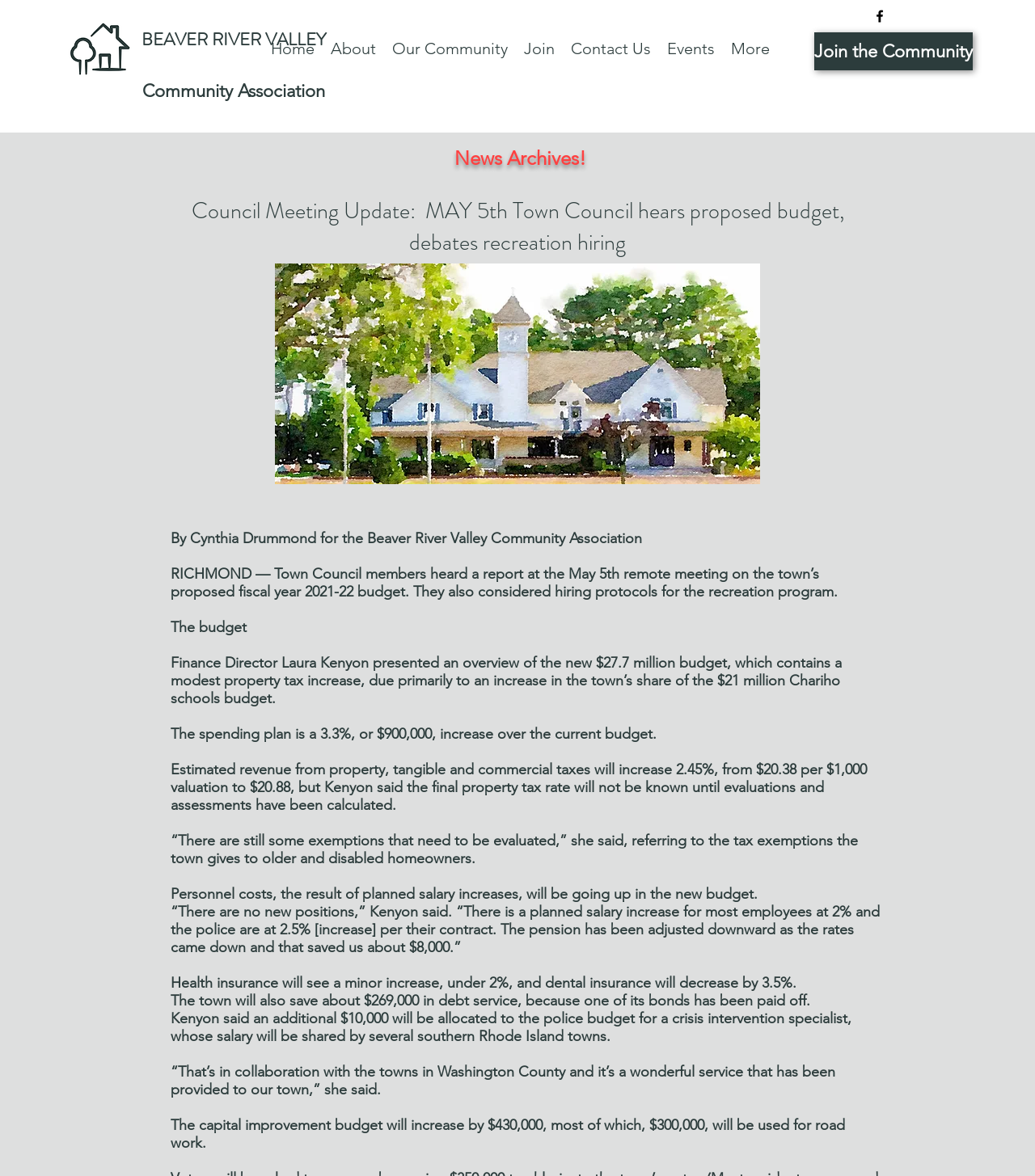Please locate the bounding box coordinates for the element that should be clicked to achieve the following instruction: "Join the Community". Ensure the coordinates are given as four float numbers between 0 and 1, i.e., [left, top, right, bottom].

[0.787, 0.027, 0.94, 0.06]